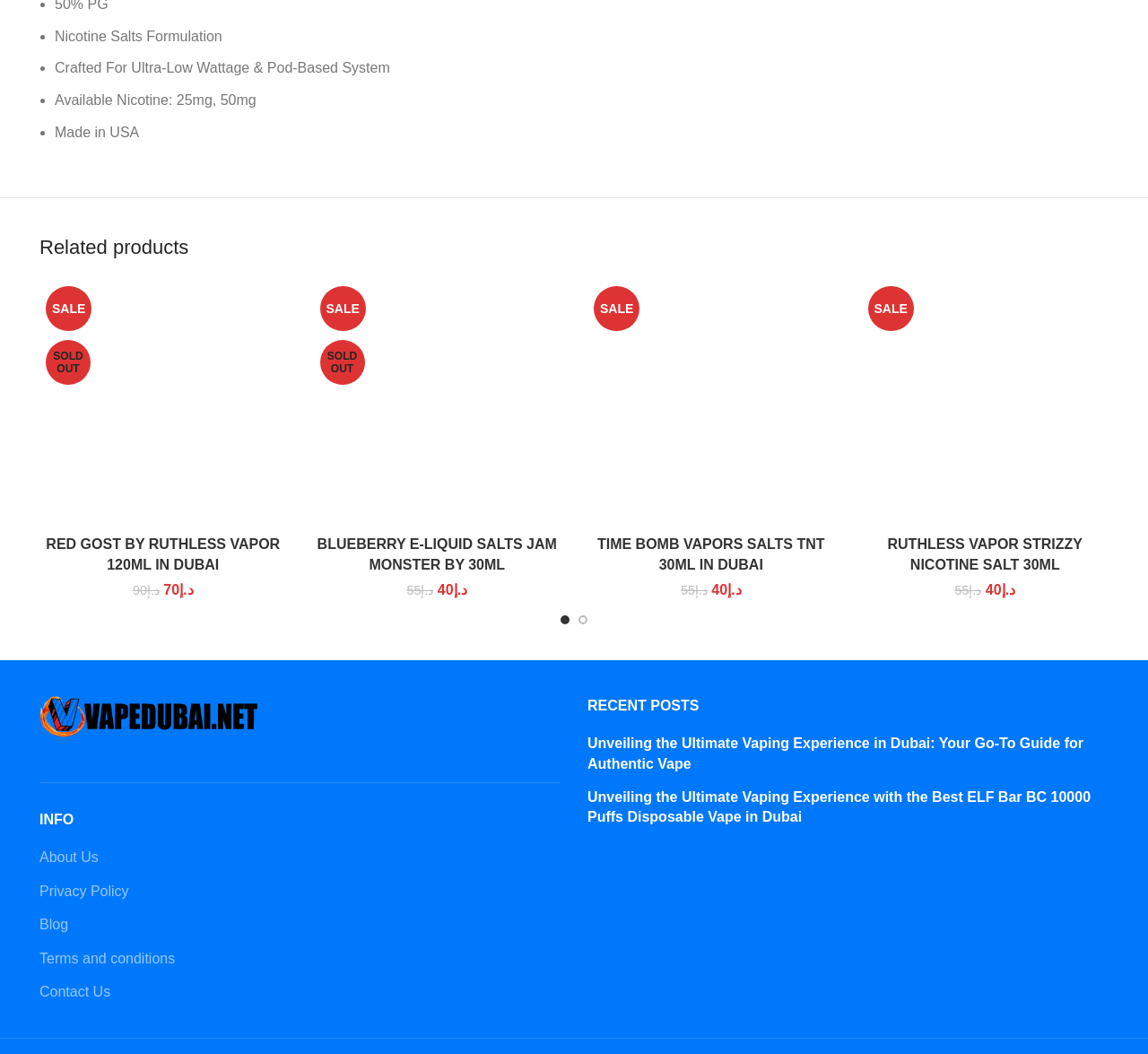Please determine the bounding box coordinates of the element's region to click for the following instruction: "Like this post".

None